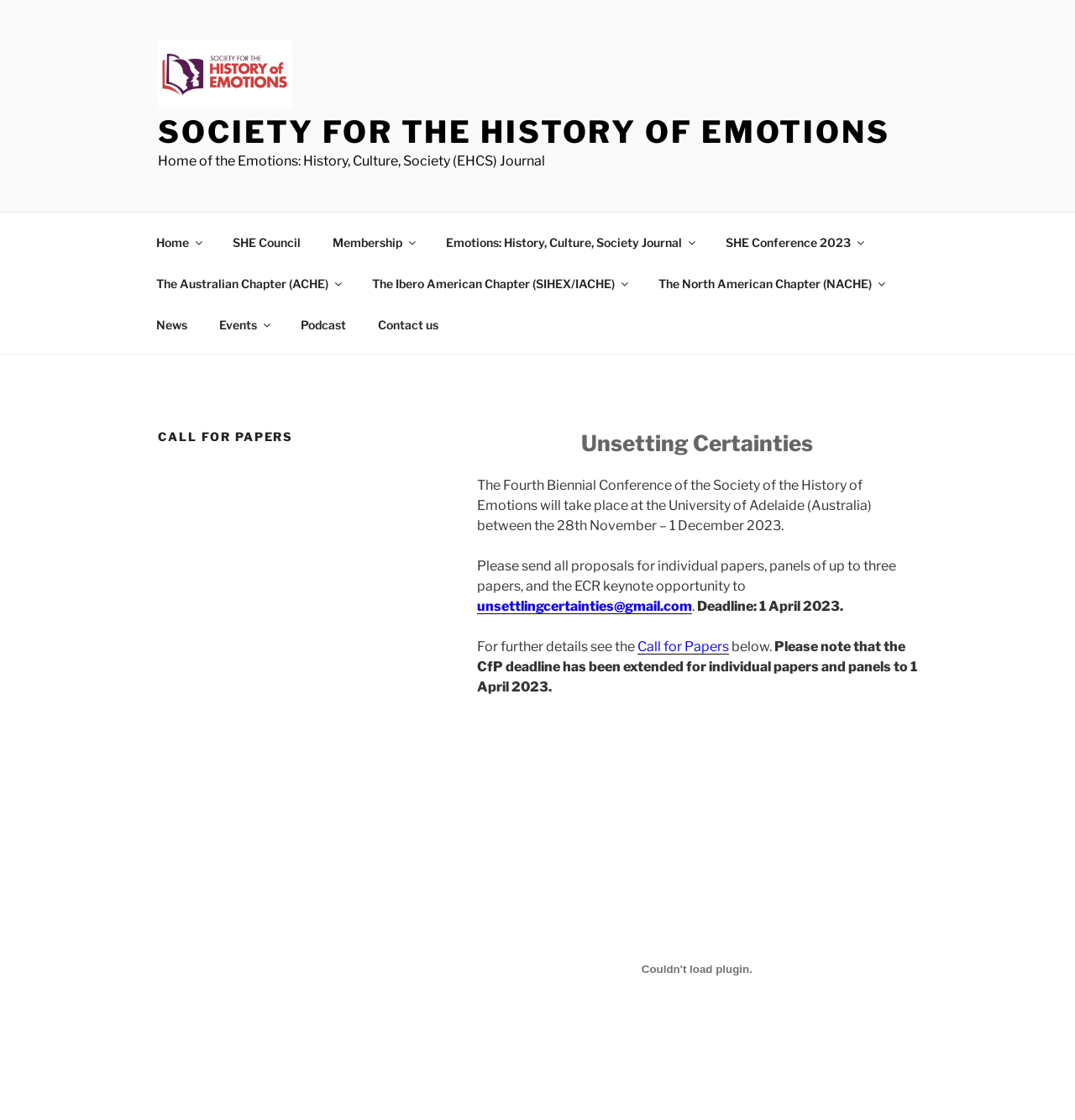Could you find the bounding box coordinates of the clickable area to complete this instruction: "Contact the organizers via email"?

[0.444, 0.534, 0.644, 0.548]